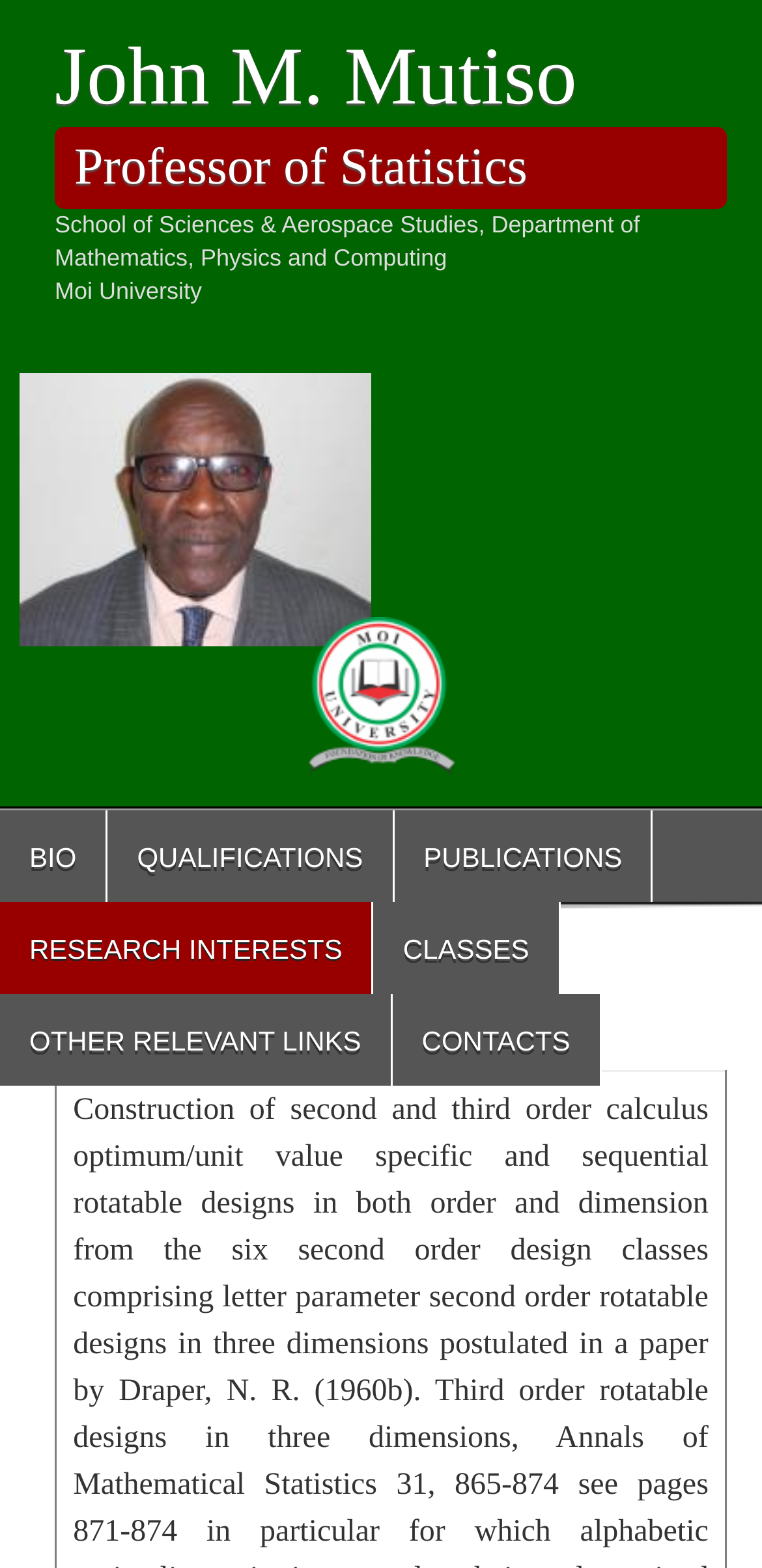Provide a brief response in the form of a single word or phrase:
What is the current page?

RESEARCH INTERESTS